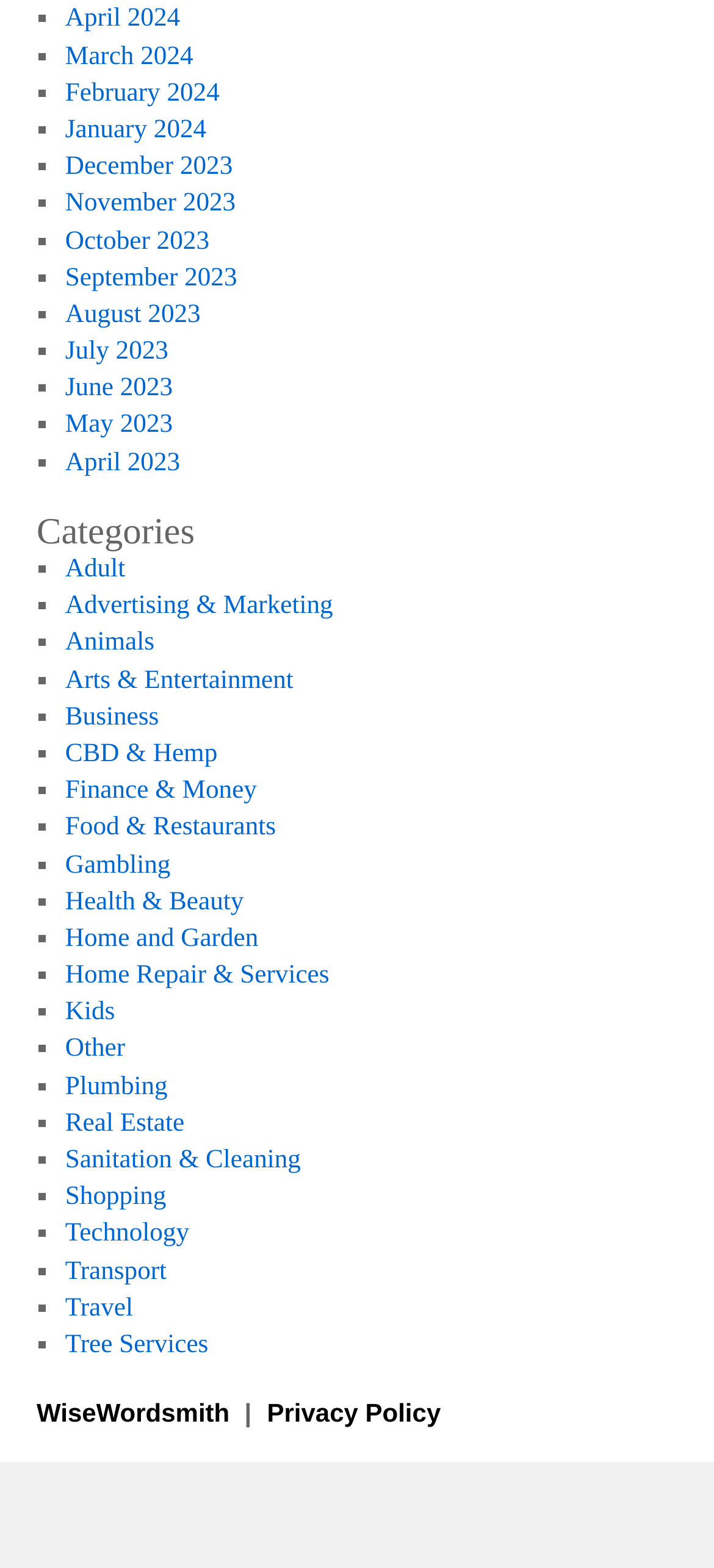Locate the bounding box coordinates of the area that needs to be clicked to fulfill the following instruction: "Check WiseWordsmith". The coordinates should be in the format of four float numbers between 0 and 1, namely [left, top, right, bottom].

[0.051, 0.892, 0.332, 0.91]